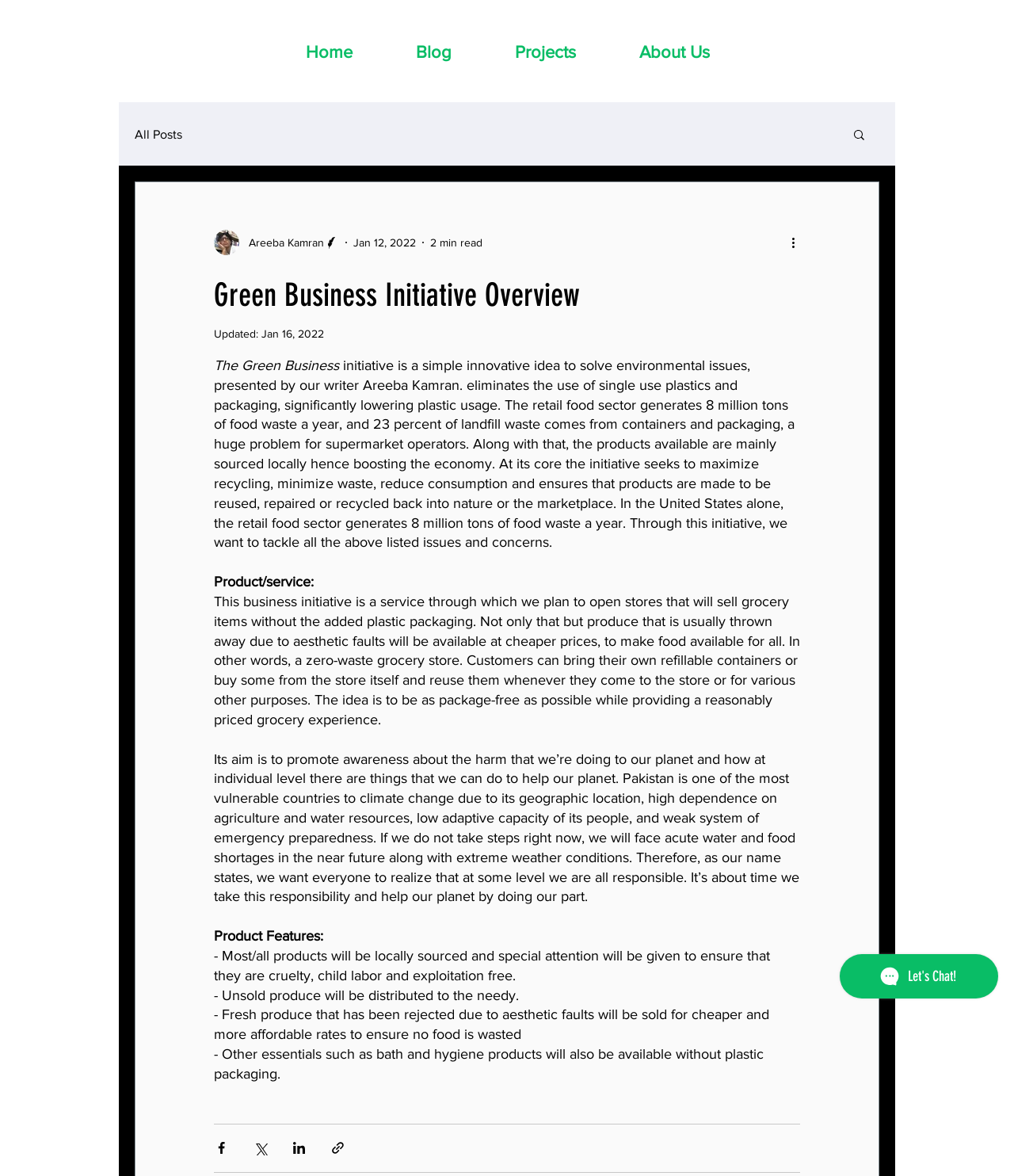What type of products will be sold in the zero-waste grocery store?
Carefully analyze the image and provide a thorough answer to the question.

The webpage explains that the initiative plans to open stores that will sell grocery items without the added plastic packaging, and that customers can bring their own refillable containers or buy some from the store itself and reuse them.